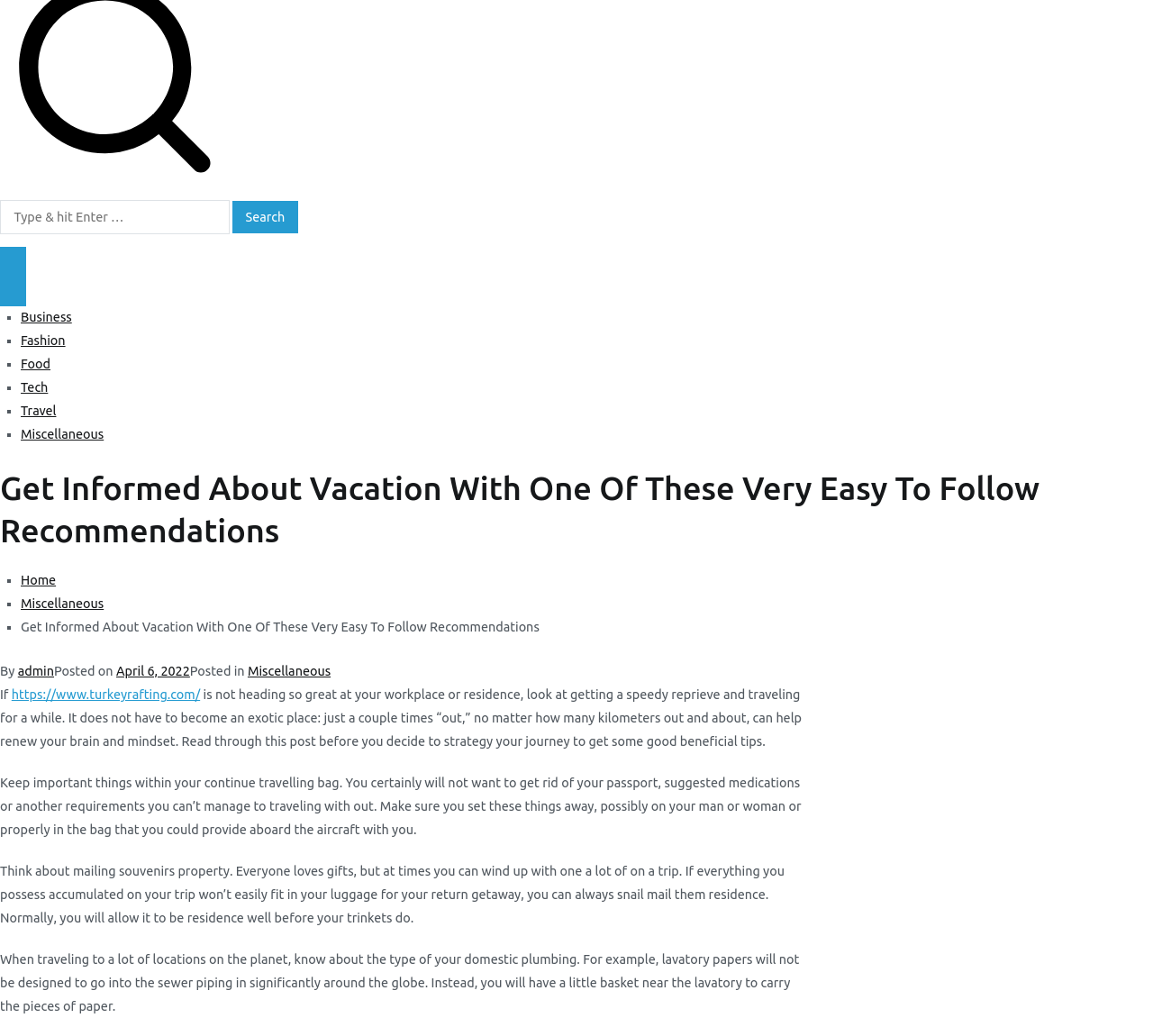Can you show the bounding box coordinates of the region to click on to complete the task described in the instruction: "Click on the Close Button"?

[0.0, 0.256, 0.022, 0.296]